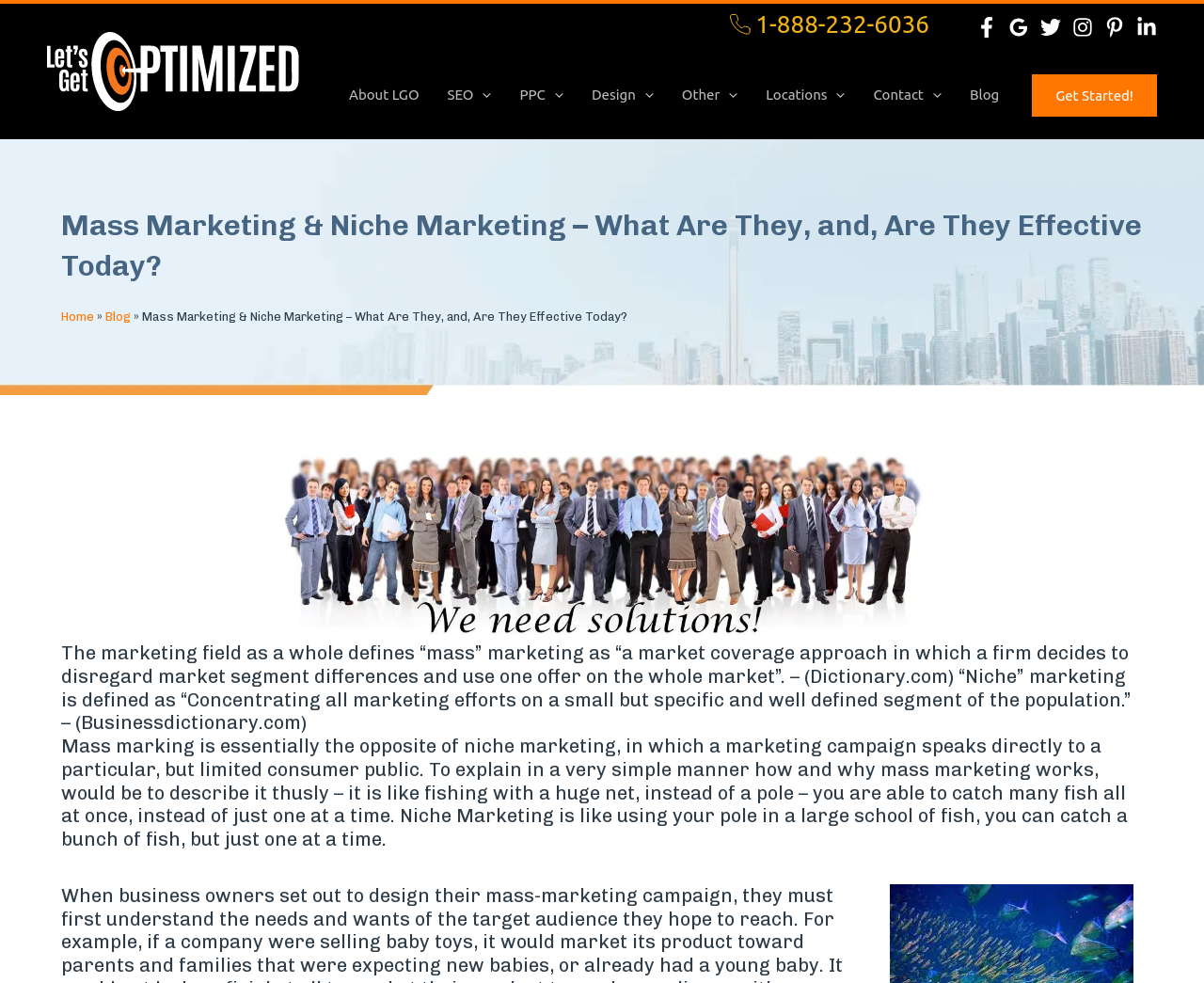Extract the bounding box coordinates for the UI element described by the text: "Blog". The coordinates should be in the form of [left, top, right, bottom] with values between 0 and 1.

[0.794, 0.052, 0.842, 0.142]